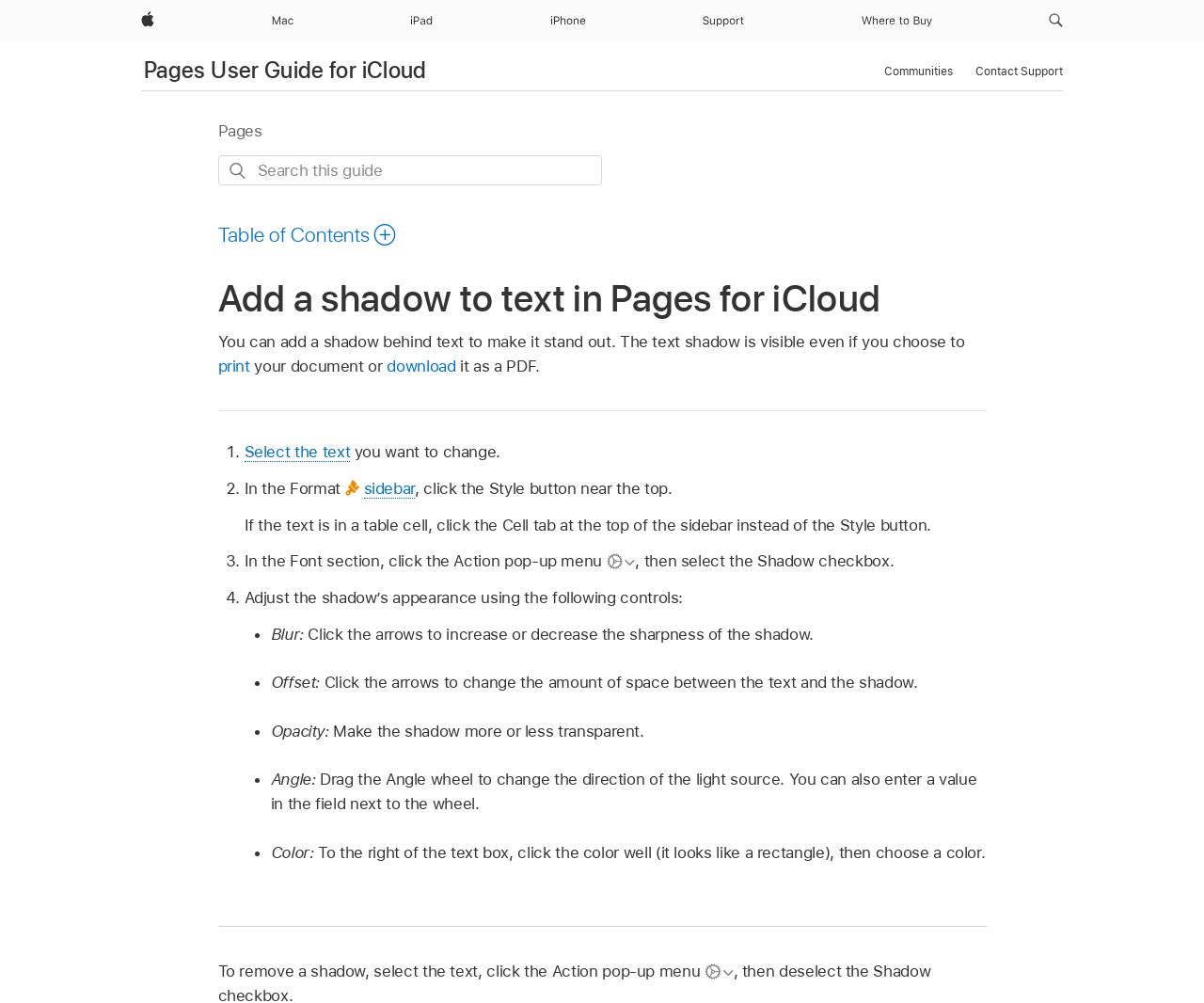For the following element description, predict the bounding box coordinates in the format (top-left x, top-left y, bottom-right x, bottom-right y). All values should be floating point numbers between 0 and 1. Description: Pages User Guide for iCloud

[0.12, 0.056, 0.354, 0.083]